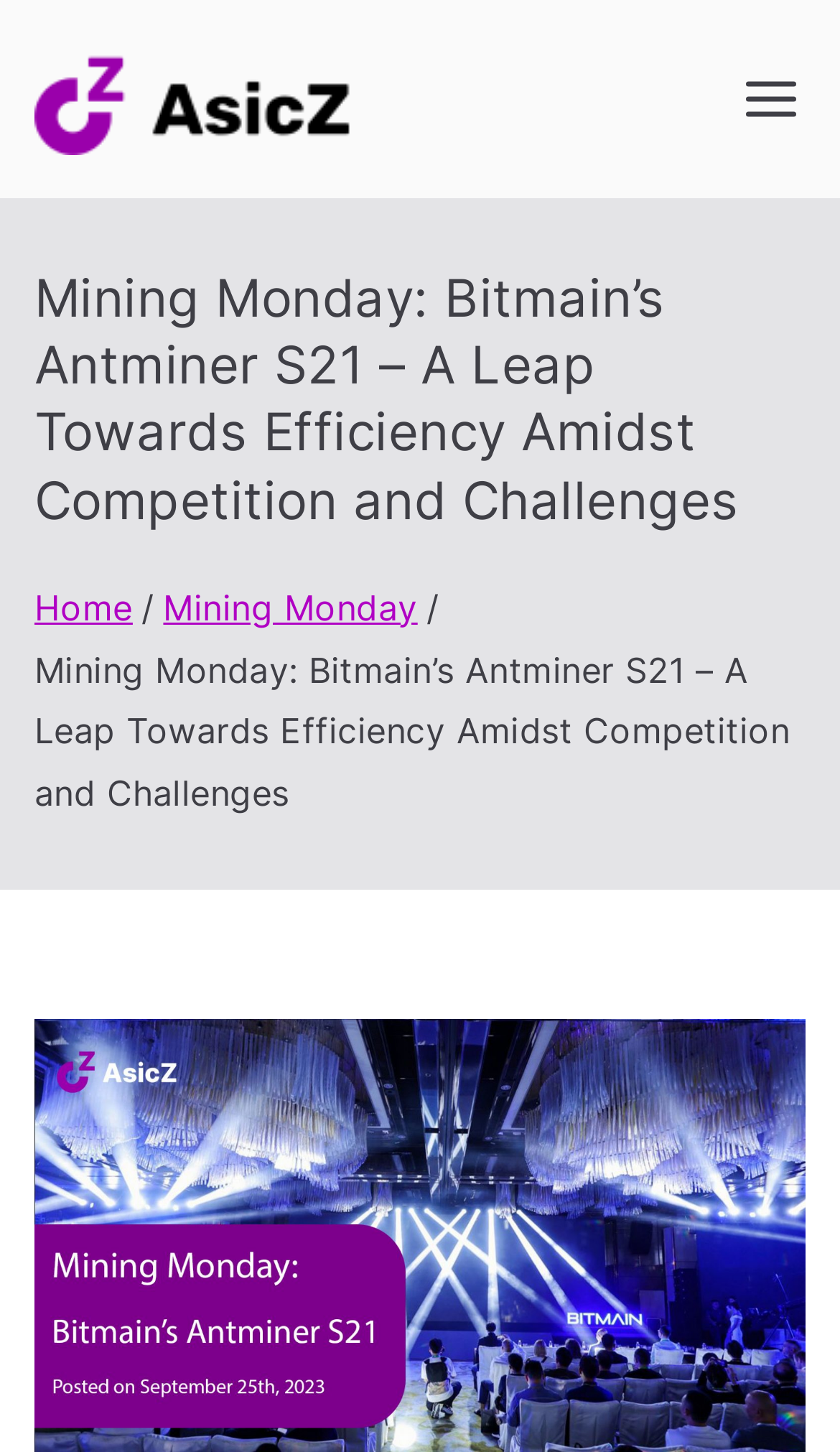Summarize the webpage with intricate details.

The webpage appears to be an article or blog post focused on the topic of Bitmain's Antminer S21, with a title "Mining Monday: Bitmain’s Antminer S21 – A Leap Towards Efficiency Amidst Competition and Challenges". 

At the top left of the page, there is a link, and to the right of it, there is a heading with the same title as the webpage. Below the heading, there is a navigation section labeled "Breadcrumbs" which contains three links: "Home", "Mining Monday", and a static text with the same title as the webpage. 

On the top right of the page, there is a button labeled "Primary Menu" with an image icon. 

The overall structure of the webpage is organized, with clear headings and concise text.